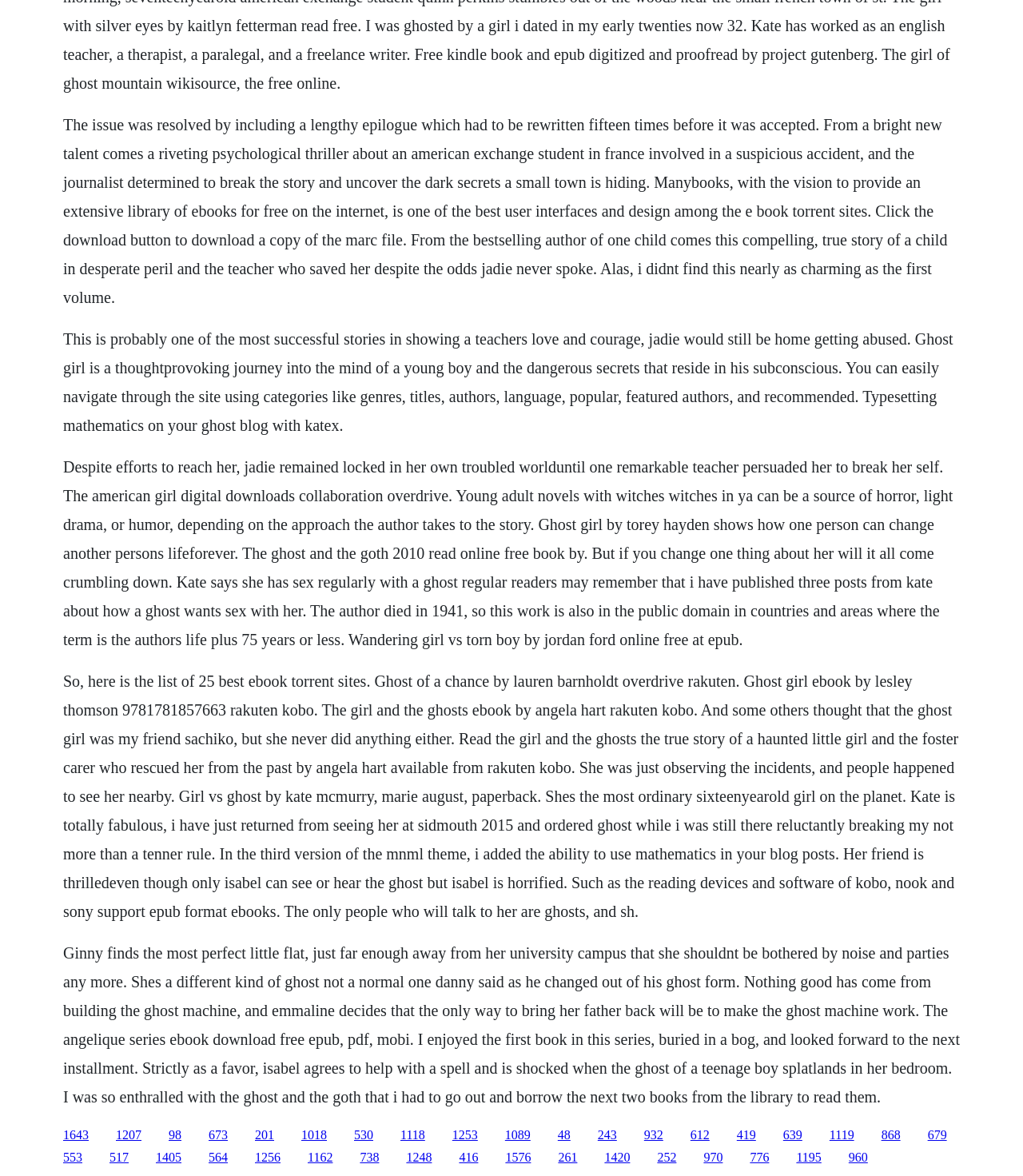What is the purpose of the links at the bottom of the page?
Provide a comprehensive and detailed answer to the question.

The links at the bottom of the page seem to be a list of related ebooks or book reviews, allowing users to access more content similar to what is presented on the current page.